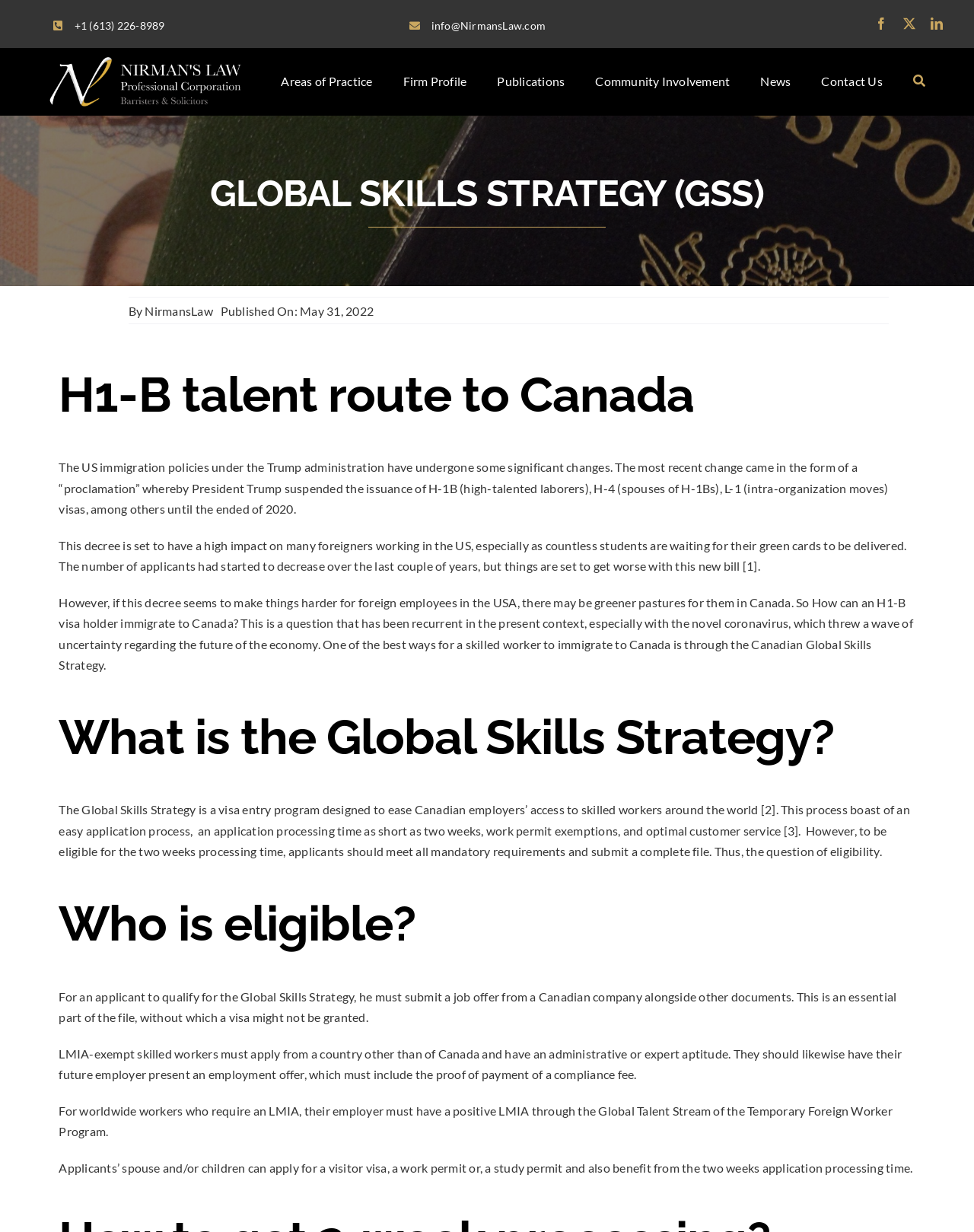Locate the bounding box coordinates of the clickable element to fulfill the following instruction: "Click the Nirman's Law Logo link". Provide the coordinates as four float numbers between 0 and 1 in the format [left, top, right, bottom].

[0.05, 0.044, 0.248, 0.055]